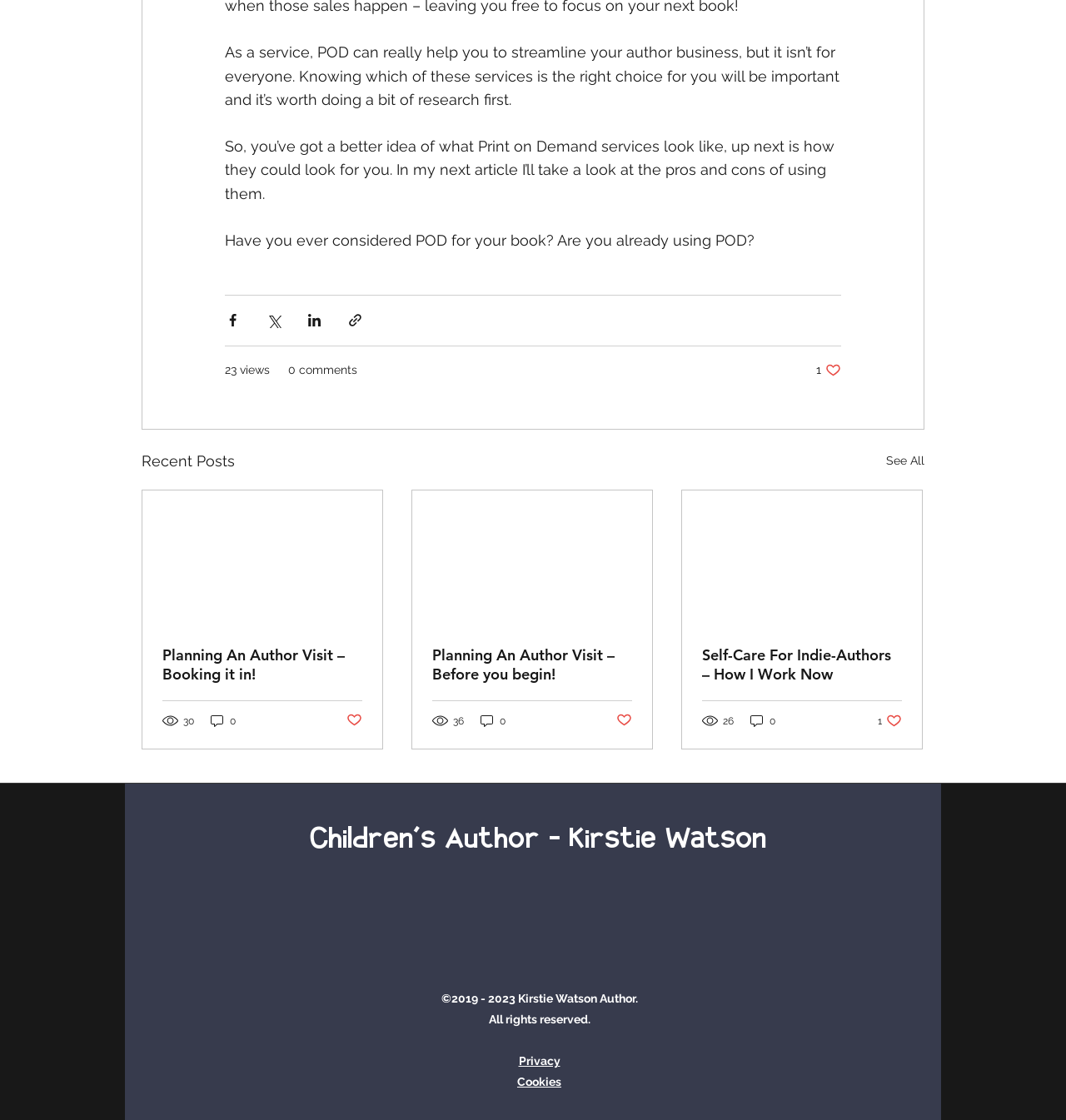Indicate the bounding box coordinates of the element that must be clicked to execute the instruction: "View the post with 36 views". The coordinates should be given as four float numbers between 0 and 1, i.e., [left, top, right, bottom].

[0.405, 0.637, 0.437, 0.651]